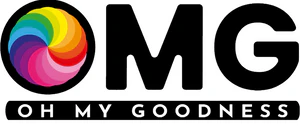What type of font is used for the full name of the boutique?
Refer to the image and give a detailed response to the question.

The full name 'OH MY GOODNESS' is presented in a clean, sans-serif typeface, which is a characteristic of the font style used in the logo.